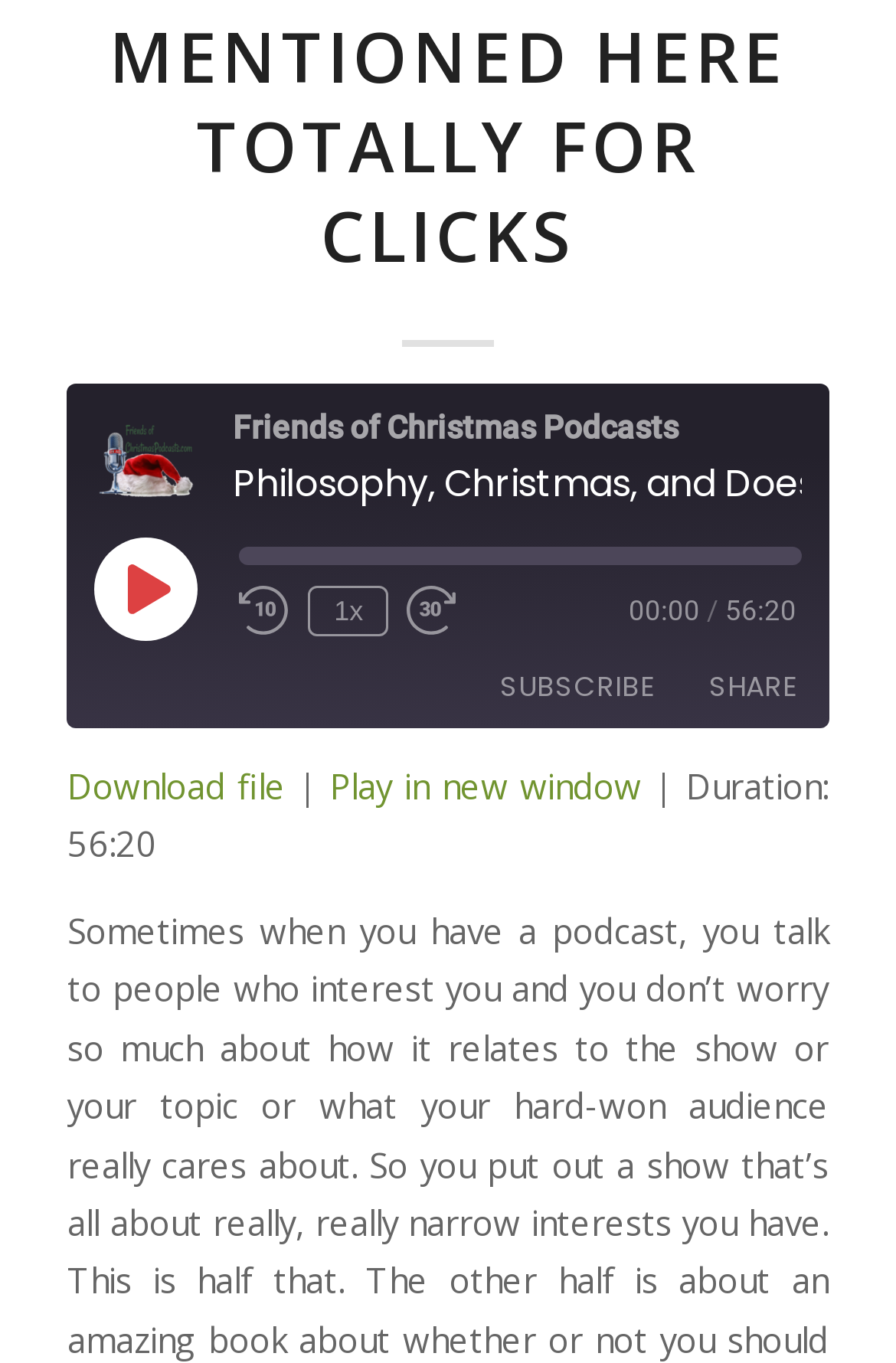What is the function of the 'Rewind 10 Seconds' button?
Ensure your answer is thorough and detailed.

The 'Rewind 10 Seconds' button is a control element that allows the user to rewind the episode by 10 seconds. This can be inferred from the text on the button and its position among other control elements.